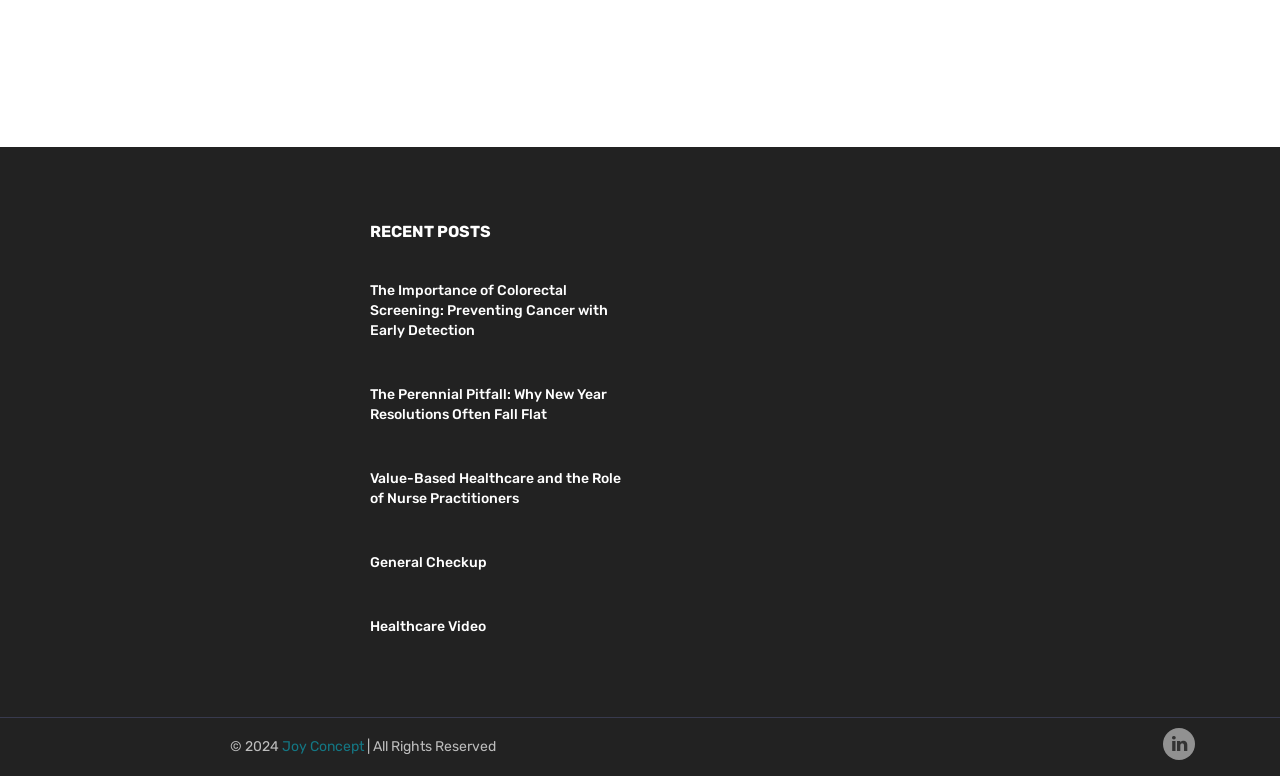Give a concise answer of one word or phrase to the question: 
What is the copyright year of the website?

2024